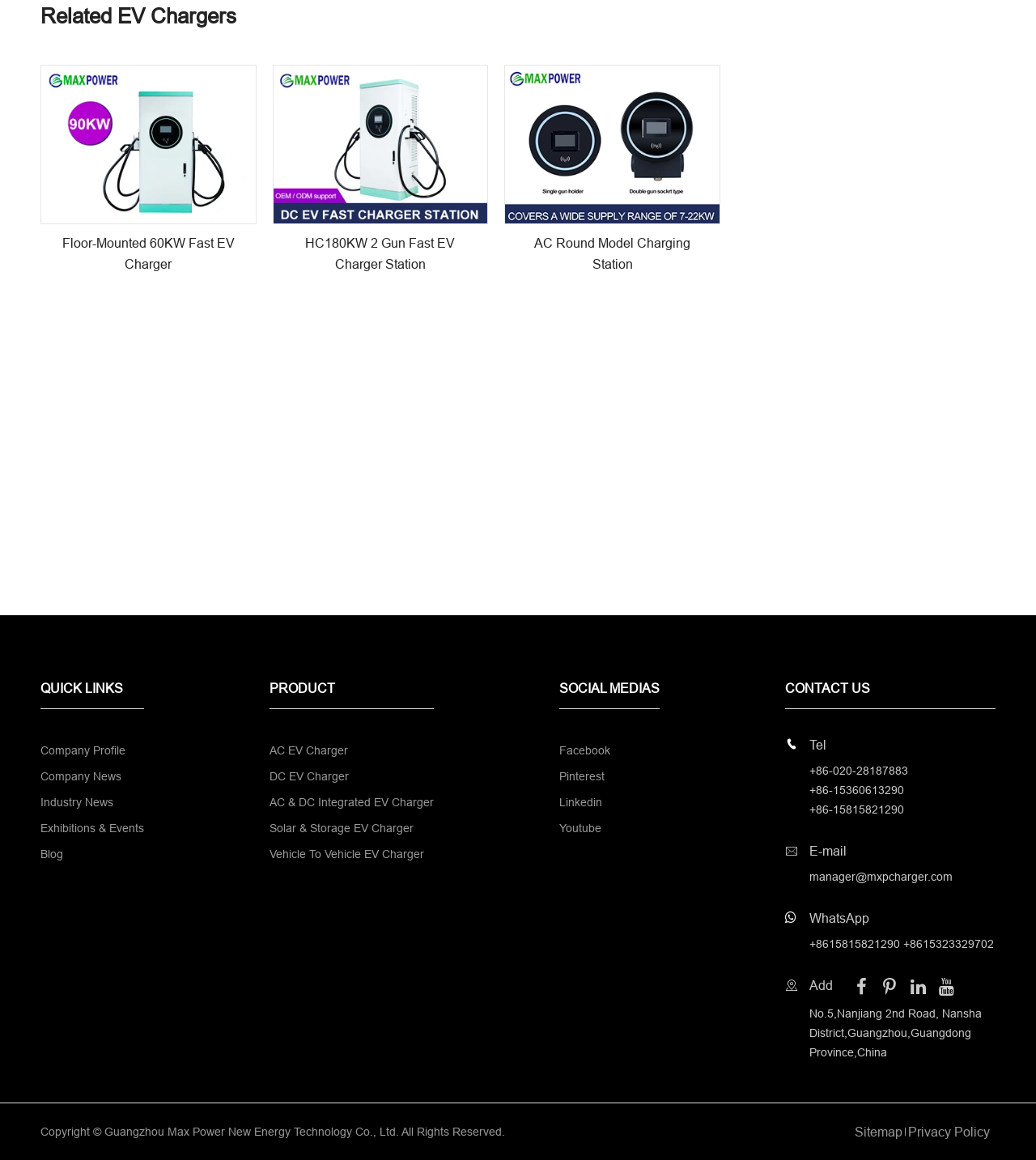Find the bounding box coordinates of the clickable region needed to perform the following instruction: "Contact us via Tel". The coordinates should be provided as four float numbers between 0 and 1, i.e., [left, top, right, bottom].

[0.781, 0.656, 0.877, 0.673]